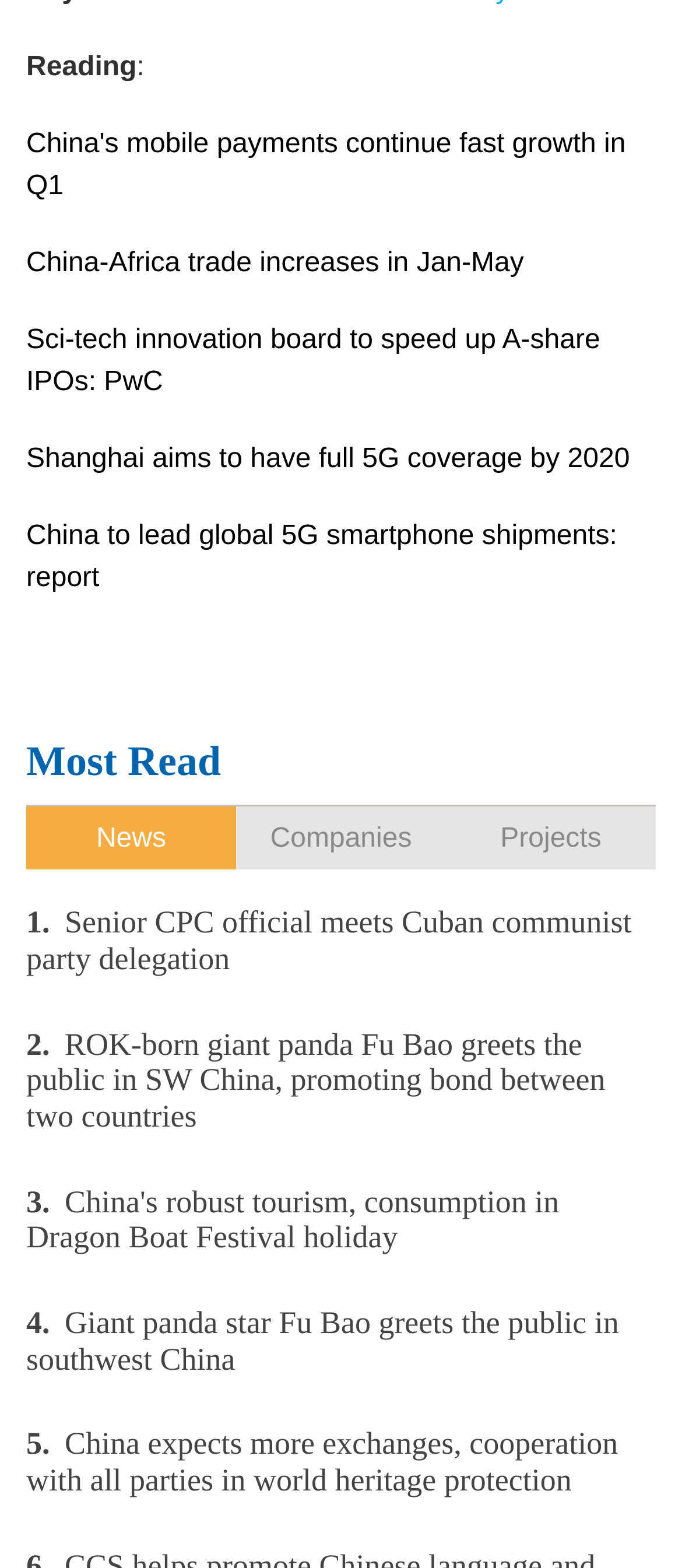What are the three main categories on the webpage?
Examine the image and provide an in-depth answer to the question.

The webpage has three main categories: 'News', 'Companies', and 'Projects', which are listed horizontally near the top of the page.